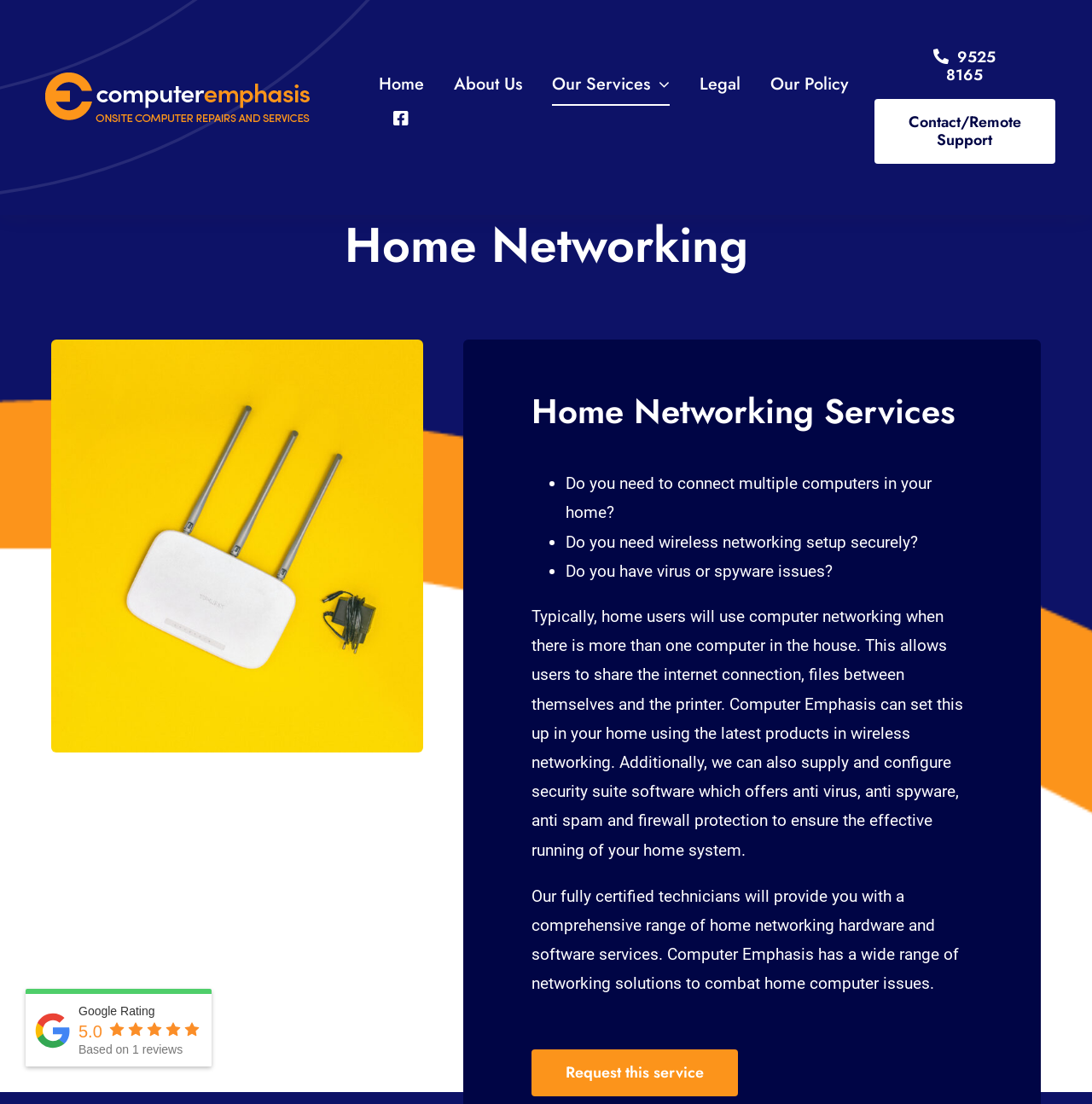What is the purpose of the 'Request this service' button?
Please provide a detailed and thorough answer to the question.

The 'Request this service' button is likely used to request Computer Emphasis' home networking services, which include setting up wireless networking, configuring security software, and providing other related services.